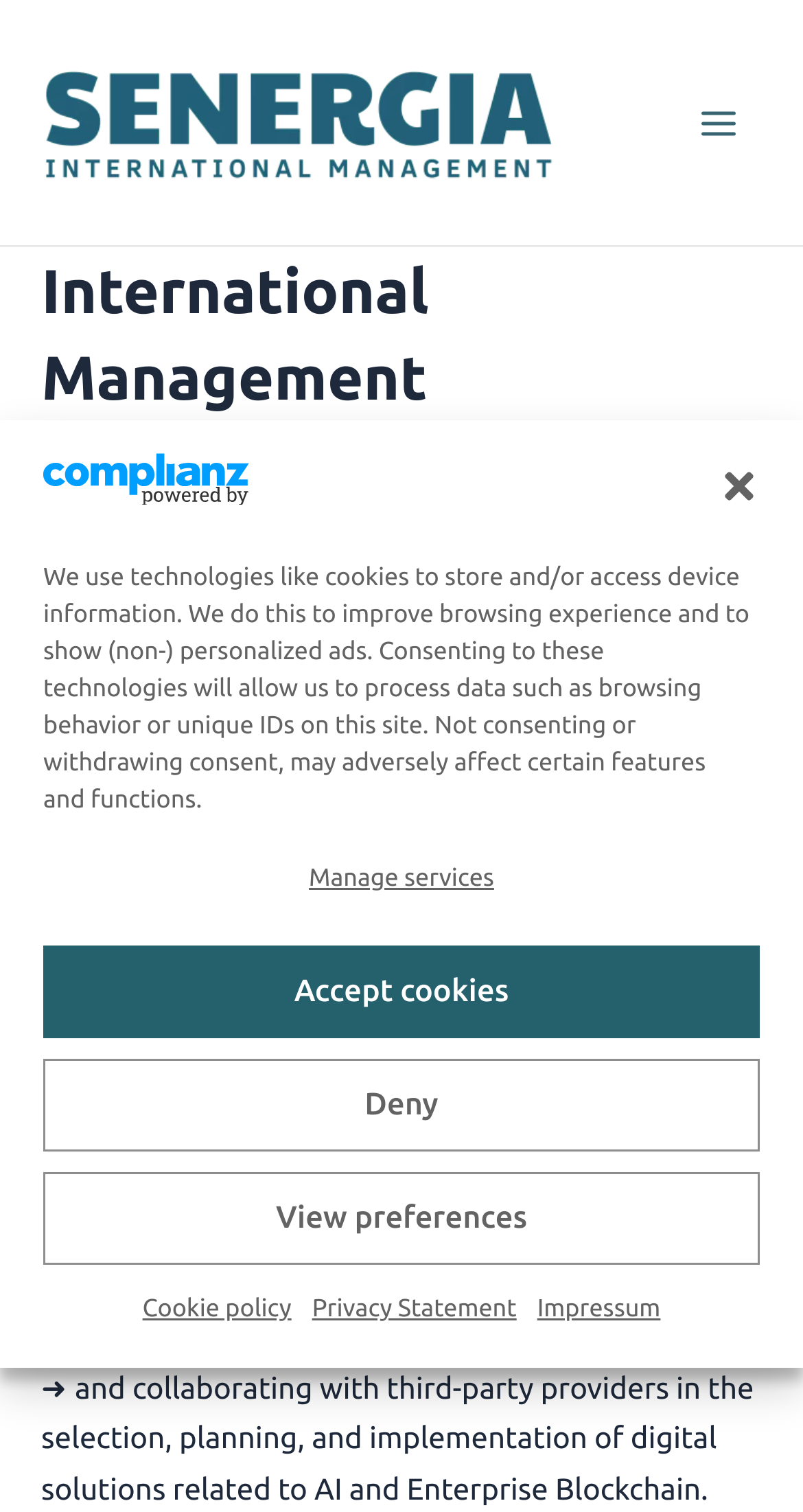Provide your answer in a single word or phrase: 
What digital solutions do they provide?

AI and Blockchain